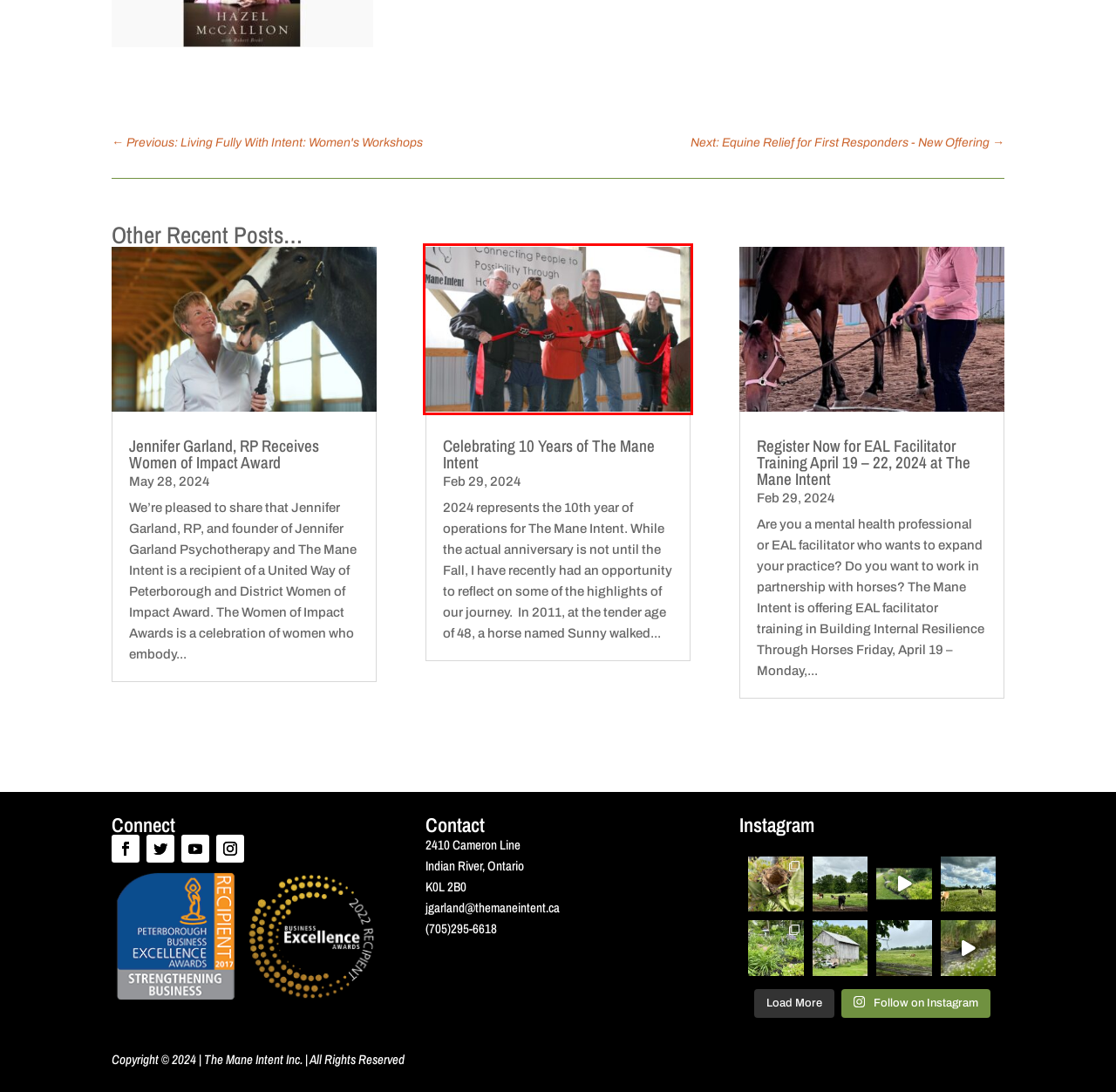Examine the screenshot of the webpage, which includes a red bounding box around an element. Choose the best matching webpage description for the page that will be displayed after clicking the element inside the red bounding box. Here are the candidates:
A. Your Experience | The Mane Intent
B. Online Booking
C. Living Fully With Intent: Women’s Workshops | The Mane Intent
D. Equine Relief for First Responders – New Offering | The Mane Intent
E. Jennifer Garland, RP Receives Women of Impact Award | The Mane Intent
F. Celebrating 10 Years of The Mane Intent | The Mane Intent
G. Register Now for EAL Facilitator Training April 19 – 22, 2024 at The Mane Intent | The Mane Intent
H. Our Story | The Mane Intent

F